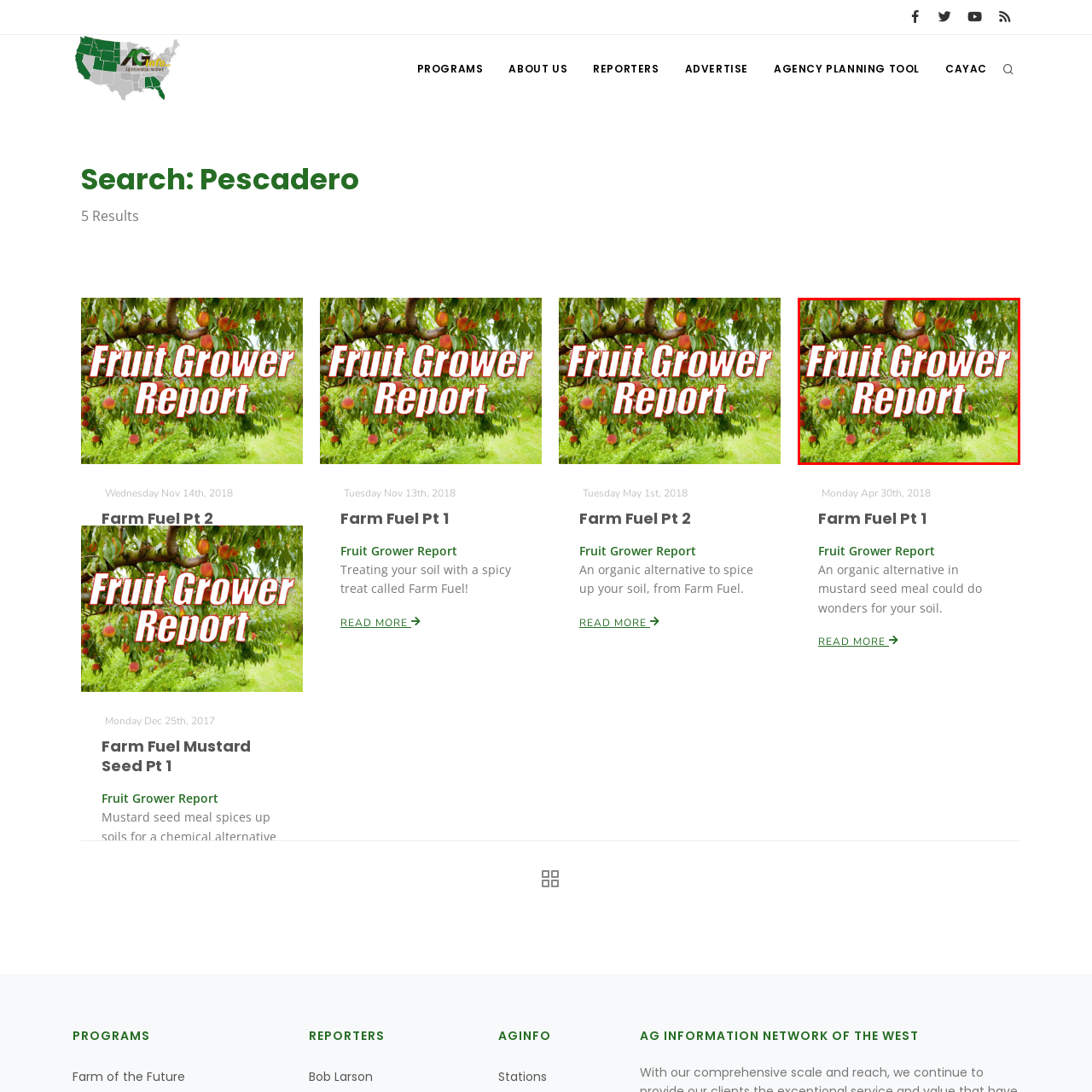What is the tone of the image?
Concentrate on the image within the red bounding box and respond to the question with a detailed explanation based on the visual information provided.

The image caption describes the scene as 'vibrant', suggesting that the tone of the image is lively and colorful. The use of words like 'lush' and 'ripe' to describe the peach trees and fruit also contribute to a sense of vibrancy and energy in the image.